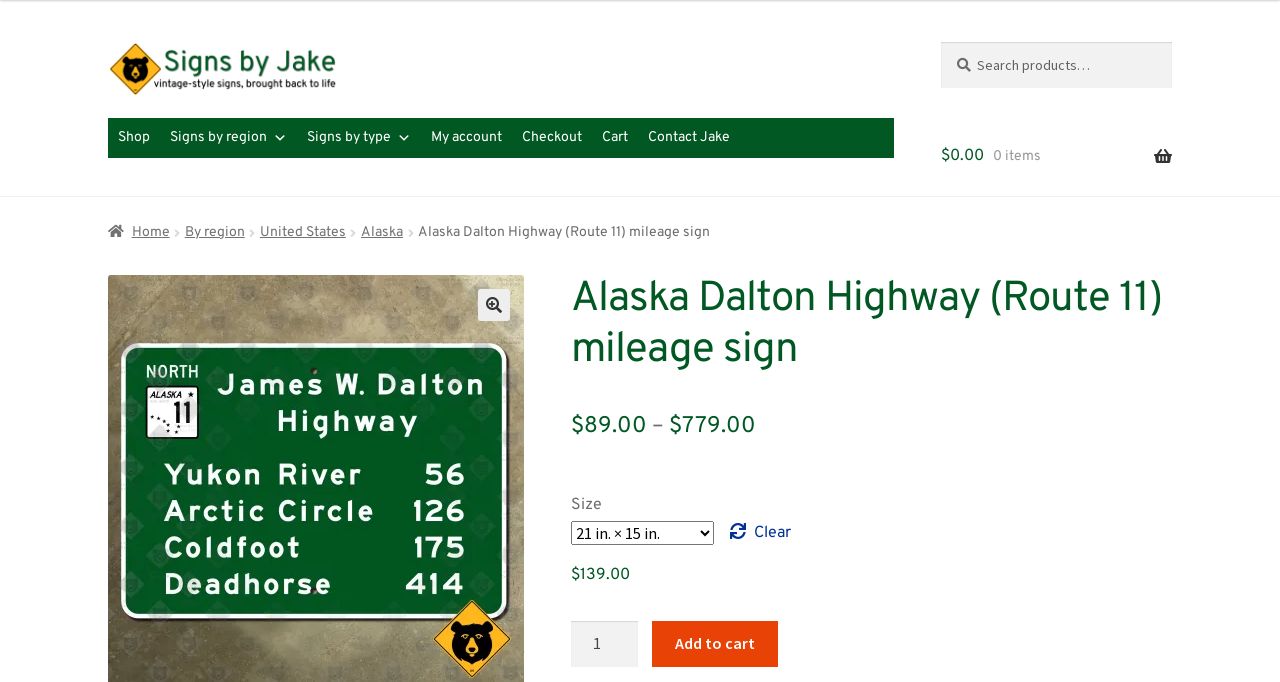Pinpoint the bounding box coordinates of the area that should be clicked to complete the following instruction: "Go to shop". The coordinates must be given as four float numbers between 0 and 1, i.e., [left, top, right, bottom].

[0.084, 0.174, 0.125, 0.232]